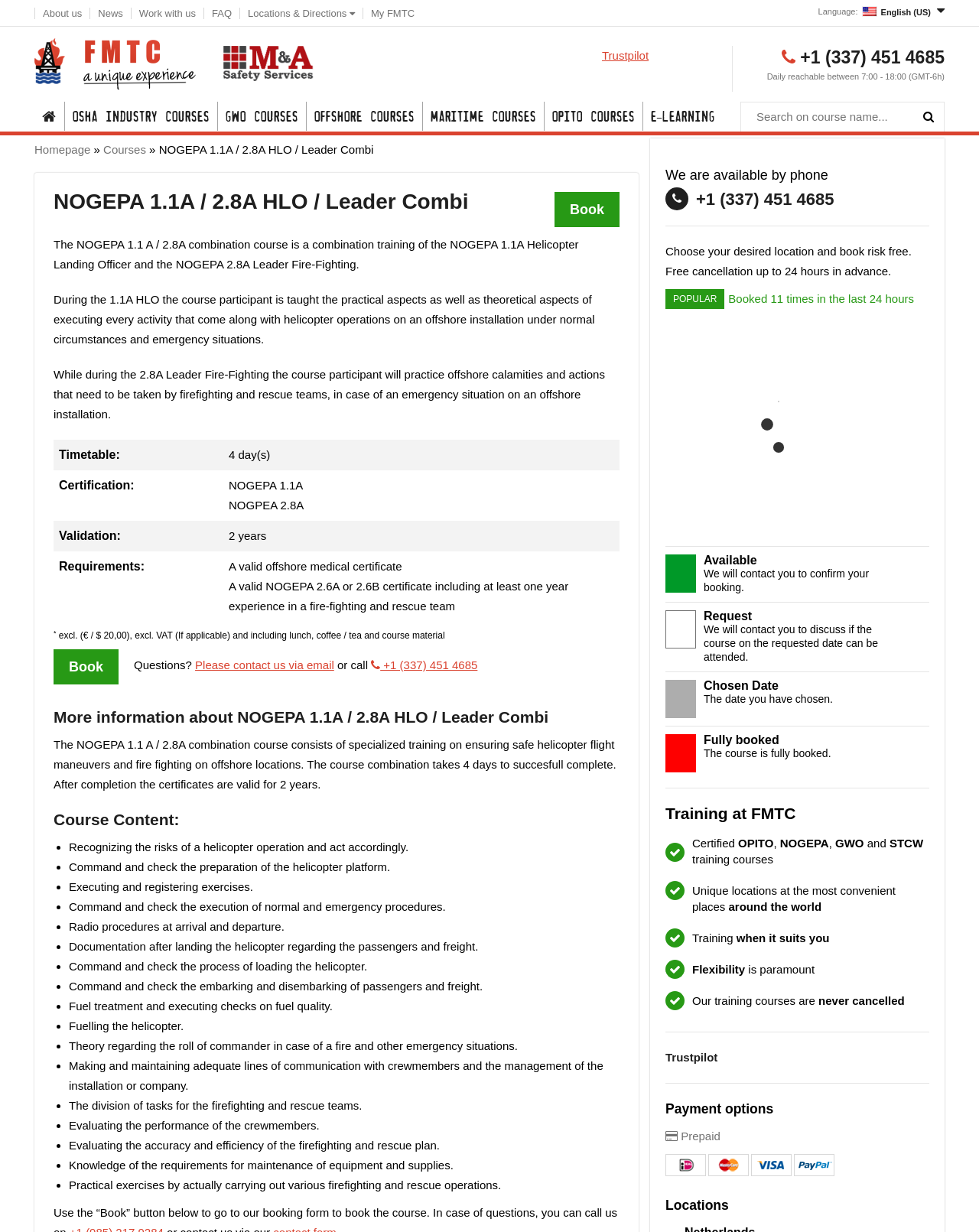Please provide a detailed answer to the question below by examining the image:
How many days does the course take to complete?

I found the answer by looking at the 'Timetable' section, which states that the course takes 4 days to complete.